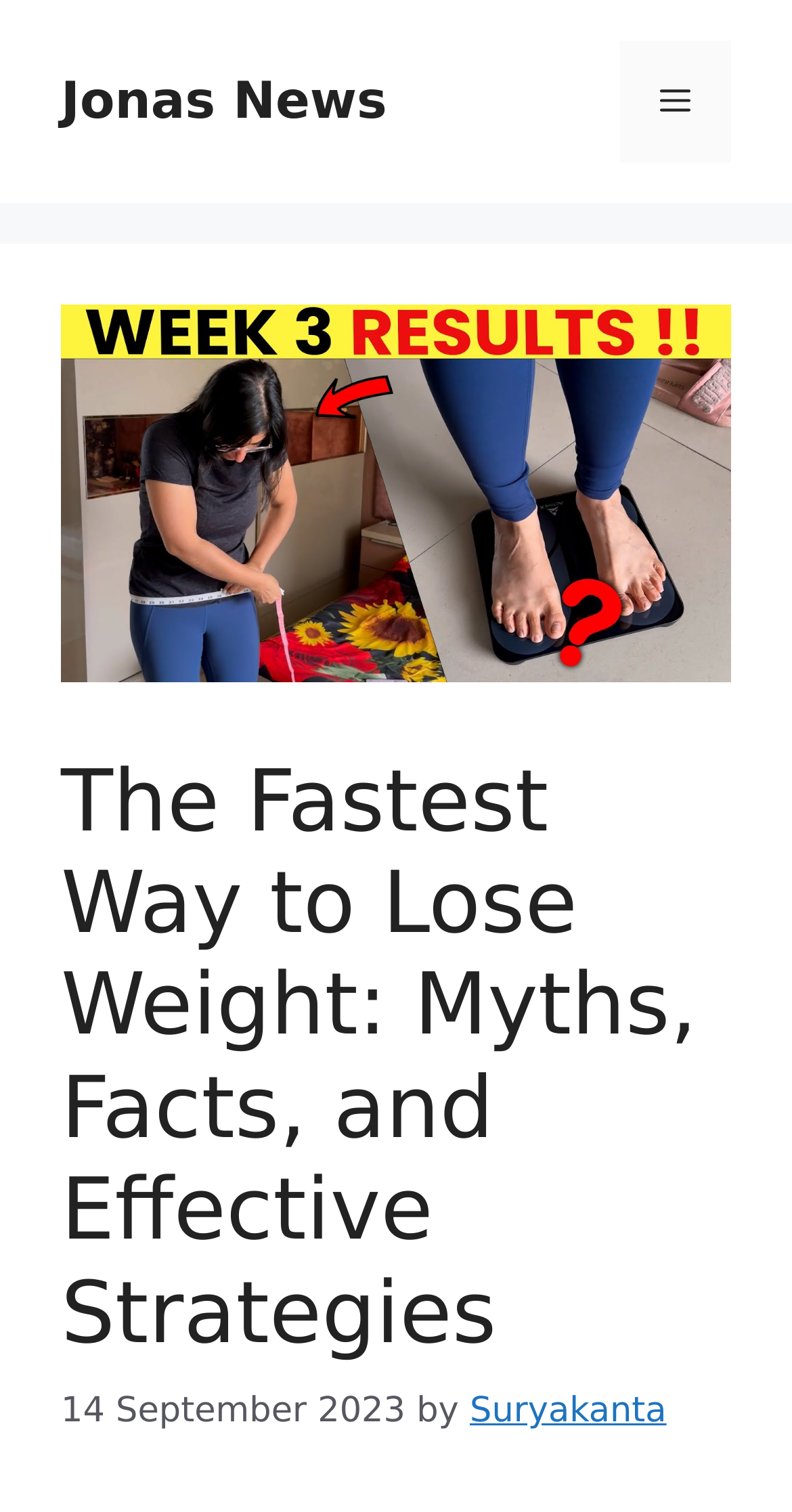Who is the author of the article?
Please provide a single word or phrase based on the screenshot.

Suryakanta